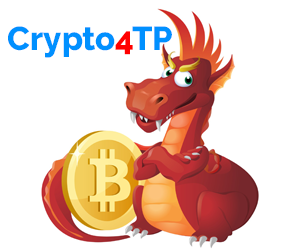Give a detailed explanation of what is happening in the image.

The image features a playful and colorful dragon character in a vibrant red hue, symbolizing the dynamic world of cryptocurrency. The dragon is holding a large golden coin that prominently displays the Bitcoin symbol, highlighting its association with digital finance. Above the dragon, the text "Crypto4TP" is featured in bold, blue letters, emphasizing the brand's connection to cryptocurrency and tech innovation. This whimsical depiction not only attracts attention but also conveys a sense of excitement and adventure in the realm of blockchain and NFTs.